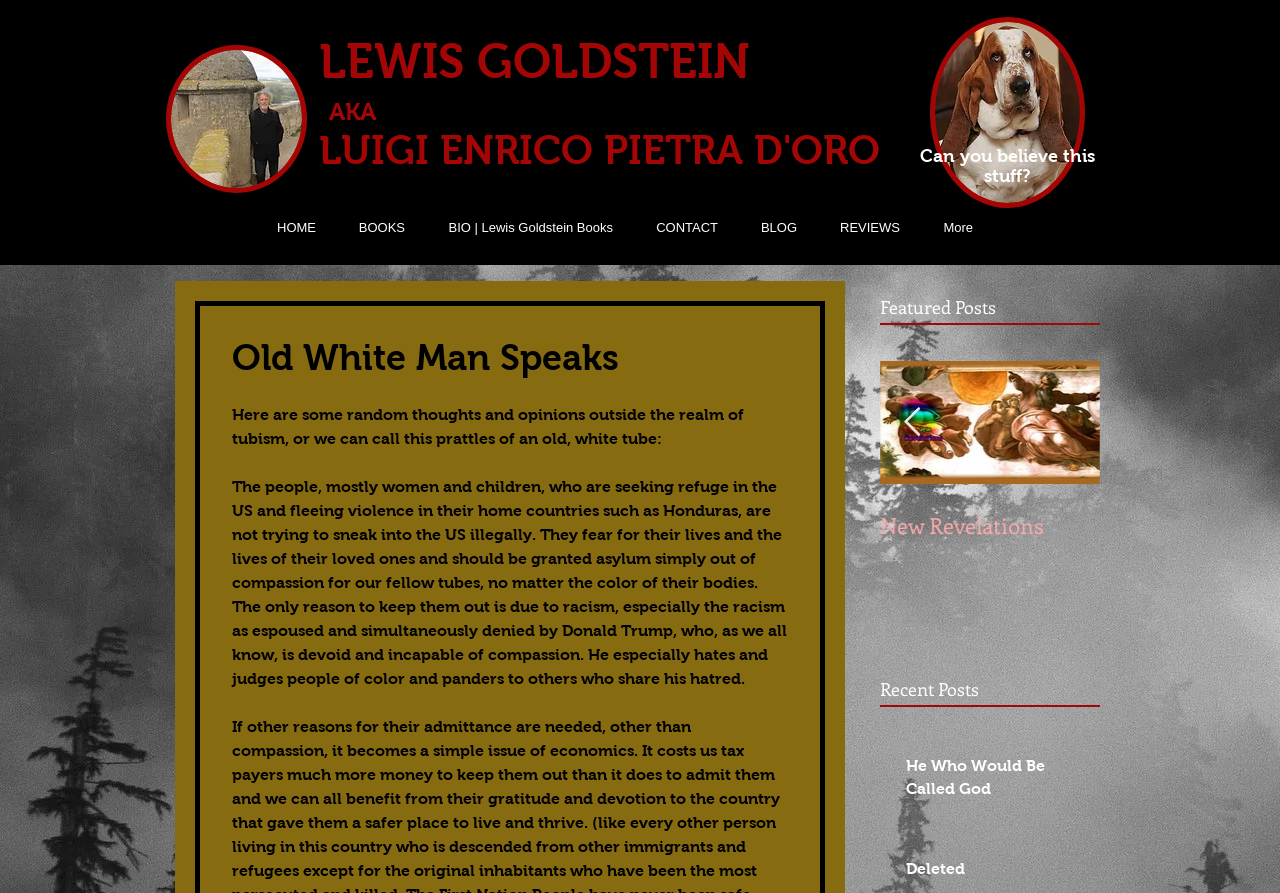Determine the bounding box for the HTML element described here: "parent_node: Deleted aria-label="Next Item"". The coordinates should be given as [left, top, right, bottom] with each number being a float between 0 and 1.

[0.827, 0.456, 0.841, 0.49]